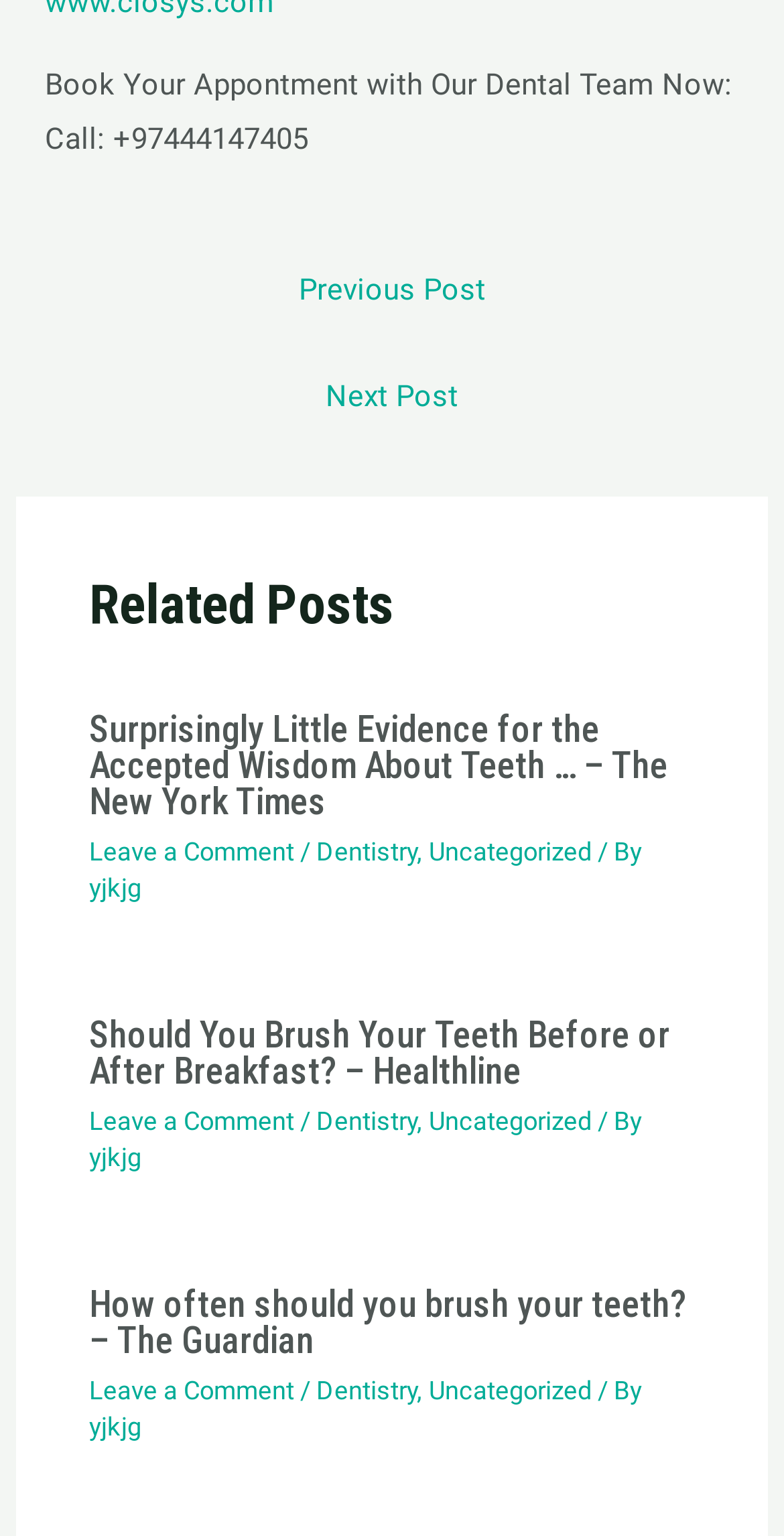Determine the bounding box coordinates for the HTML element described here: "yjkjg".

[0.114, 0.919, 0.18, 0.939]